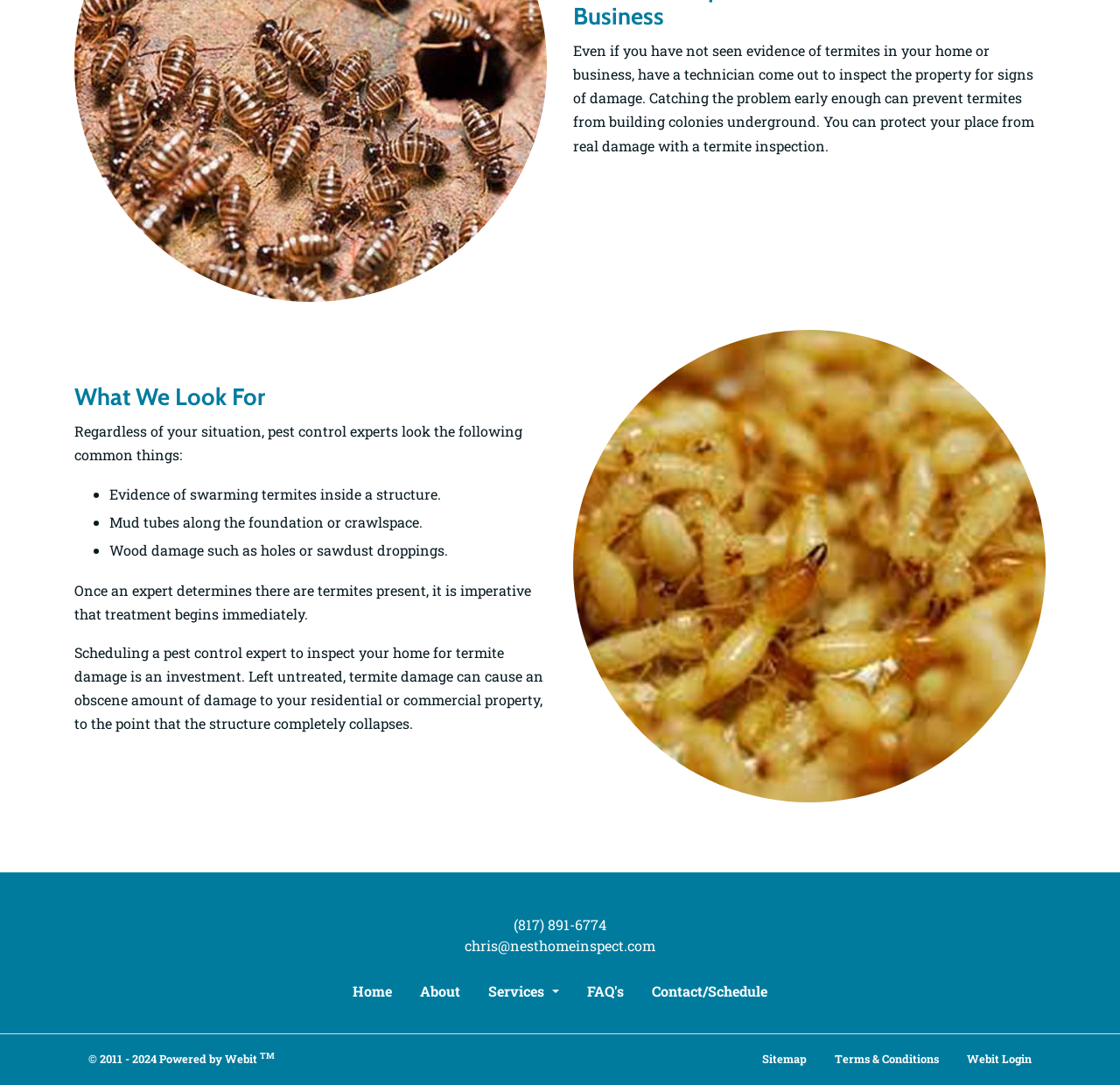Please specify the bounding box coordinates of the clickable region necessary for completing the following instruction: "Send an email to the provided address". The coordinates must consist of four float numbers between 0 and 1, i.e., [left, top, right, bottom].

[0.415, 0.862, 0.585, 0.882]